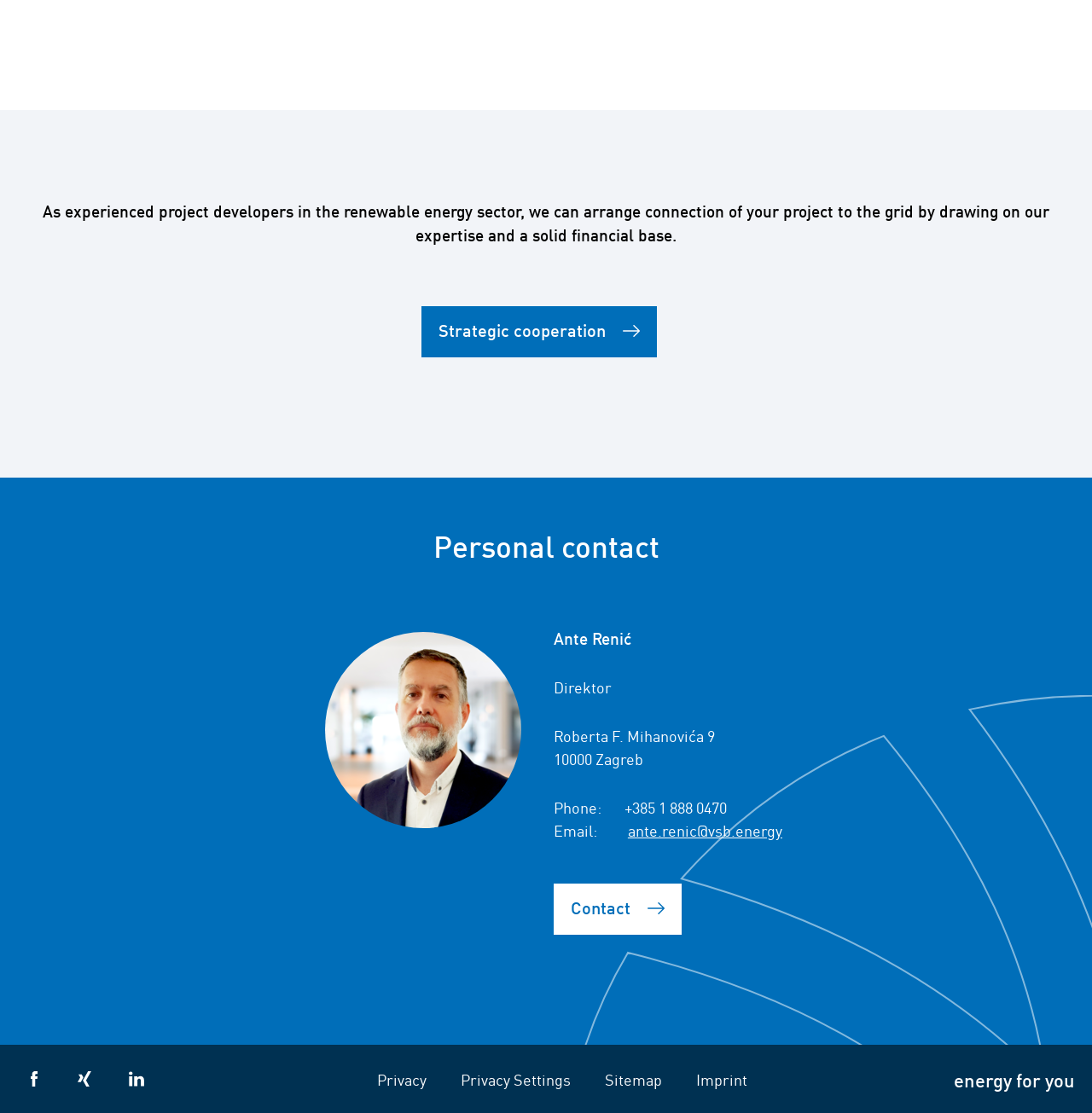Please indicate the bounding box coordinates for the clickable area to complete the following task: "Contact Ante Renić". The coordinates should be specified as four float numbers between 0 and 1, i.e., [left, top, right, bottom].

[0.507, 0.794, 0.624, 0.84]